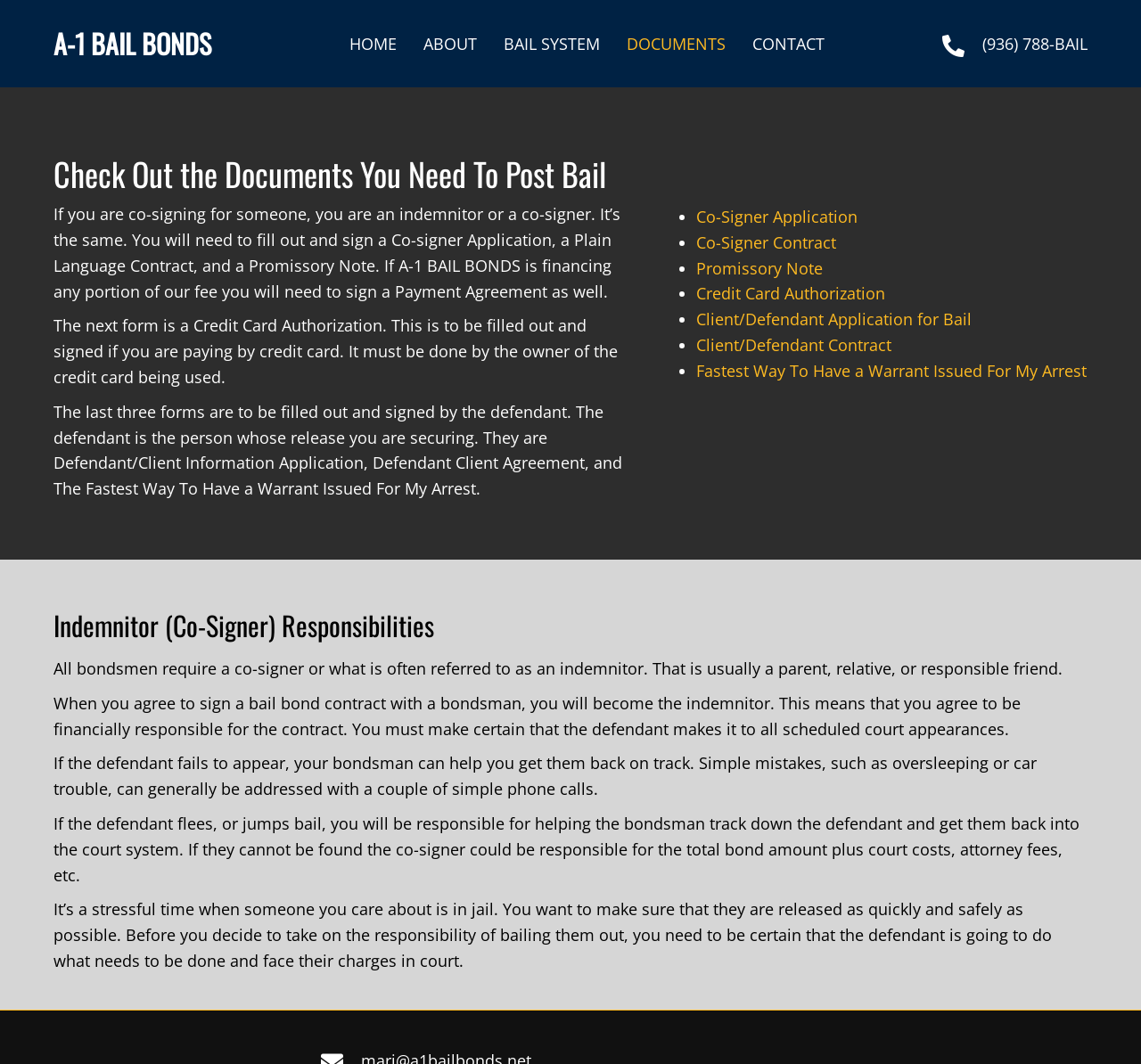Bounding box coordinates are to be given in the format (top-left x, top-left y, bottom-right x, bottom-right y). All values must be floating point numbers between 0 and 1. Provide the bounding box coordinate for the UI element described as: A-1 BAIL BONDS

[0.047, 0.022, 0.185, 0.059]